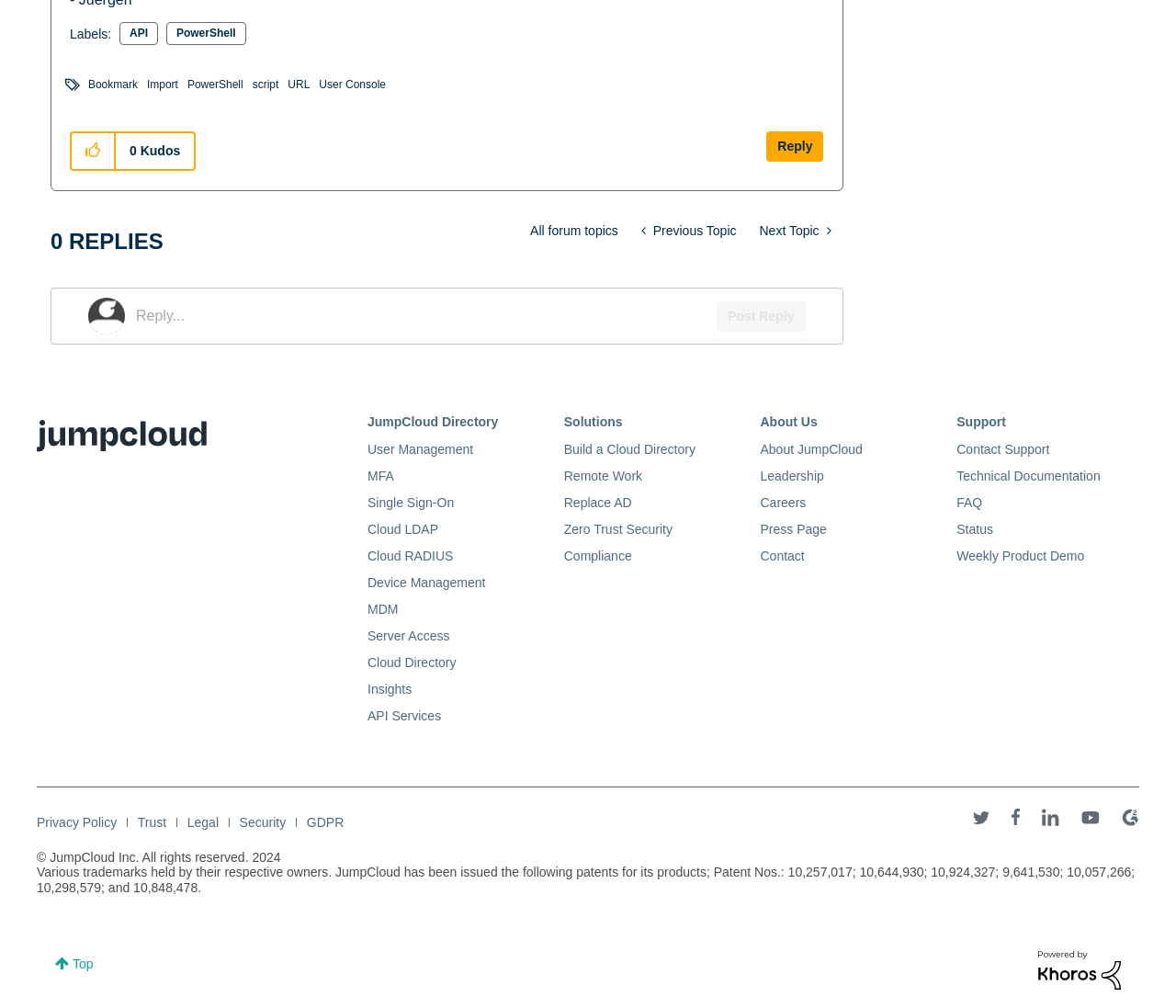Please provide a comprehensive response to the question based on the details in the image: What is the copyright year of the website?

I looked for the copyright information and found the text '© JumpCloud Inc. All rights reserved. 2024', which indicates the copyright year is 2024.